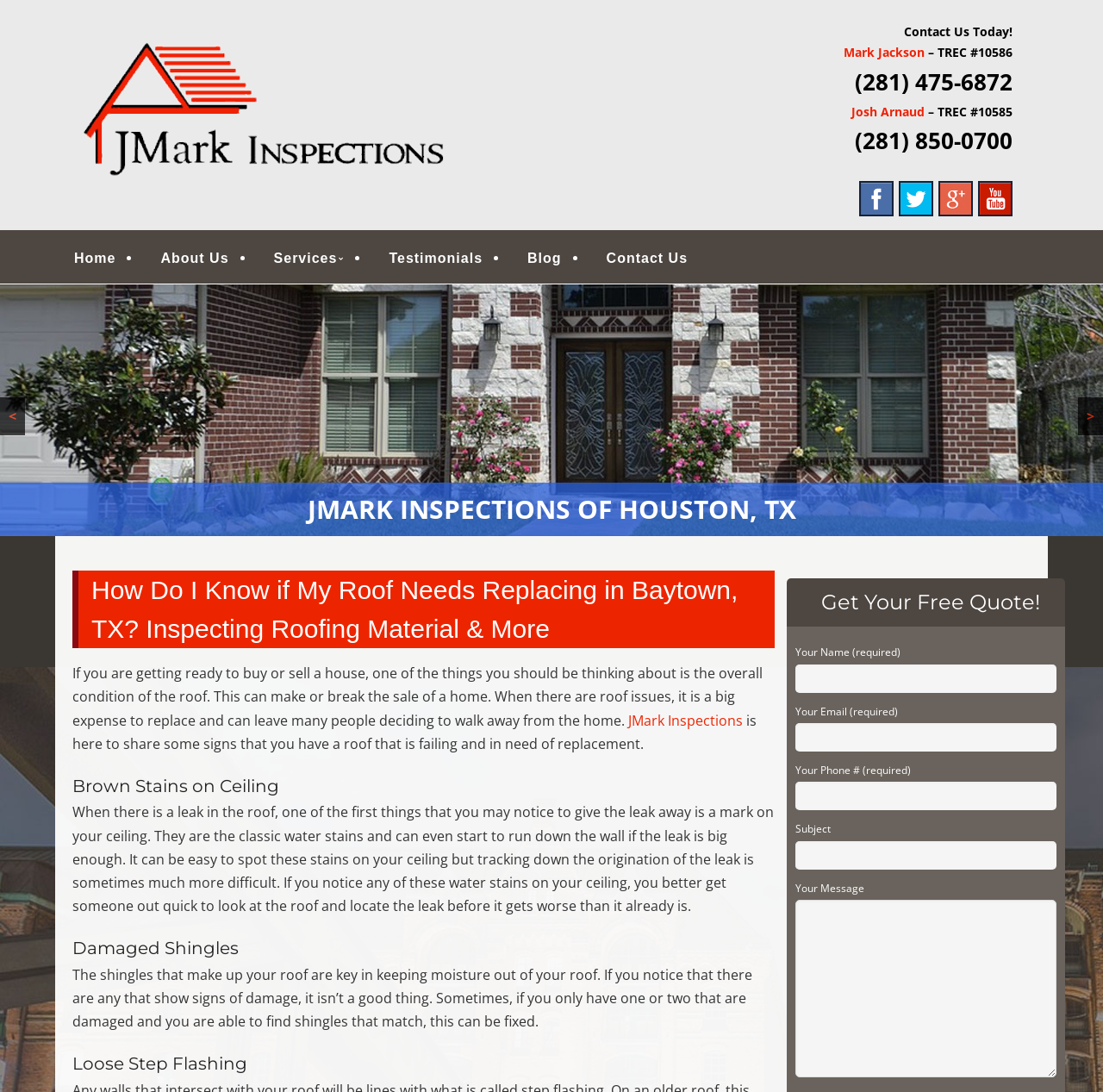From the element description name="your-message", predict the bounding box coordinates of the UI element. The coordinates must be specified in the format (top-left x, top-left y, bottom-right x, bottom-right y) and should be within the 0 to 1 range.

[0.721, 0.824, 0.958, 0.987]